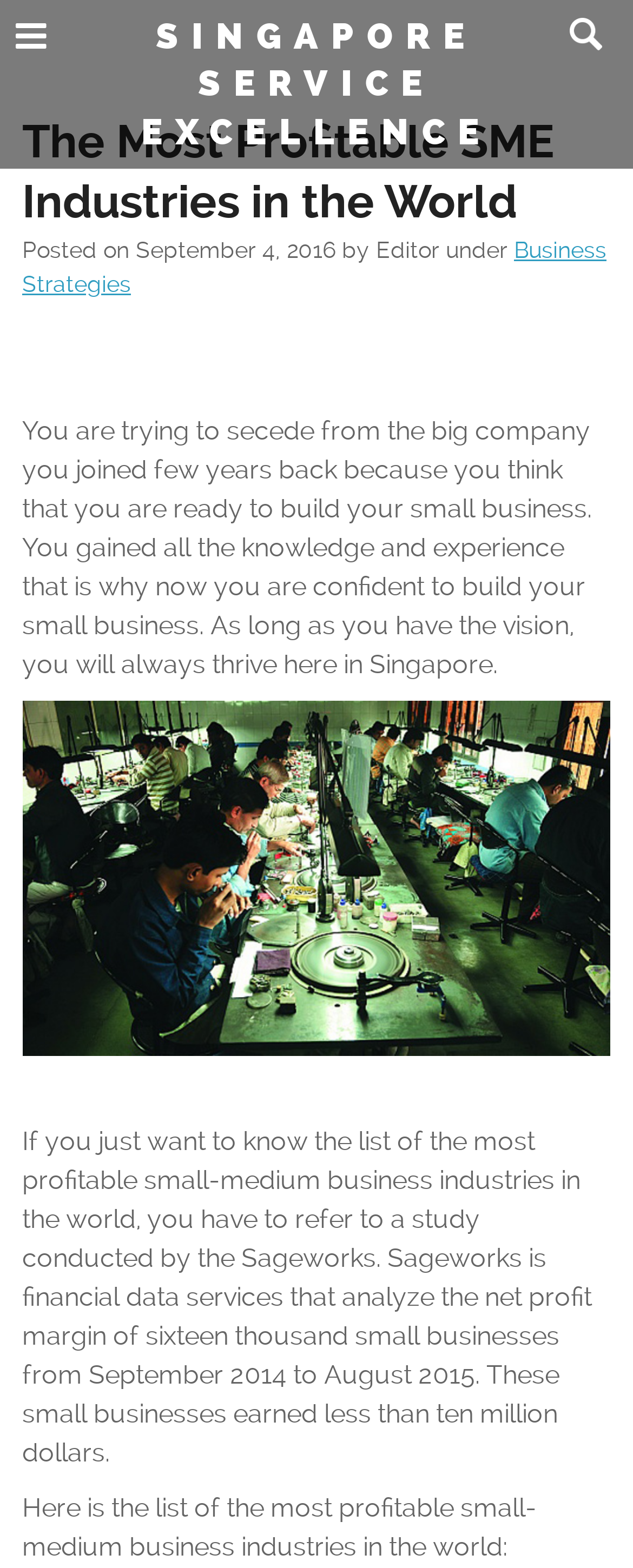Predict the bounding box of the UI element based on the description: "Business Strategies". The coordinates should be four float numbers between 0 and 1, formatted as [left, top, right, bottom].

[0.035, 0.151, 0.958, 0.189]